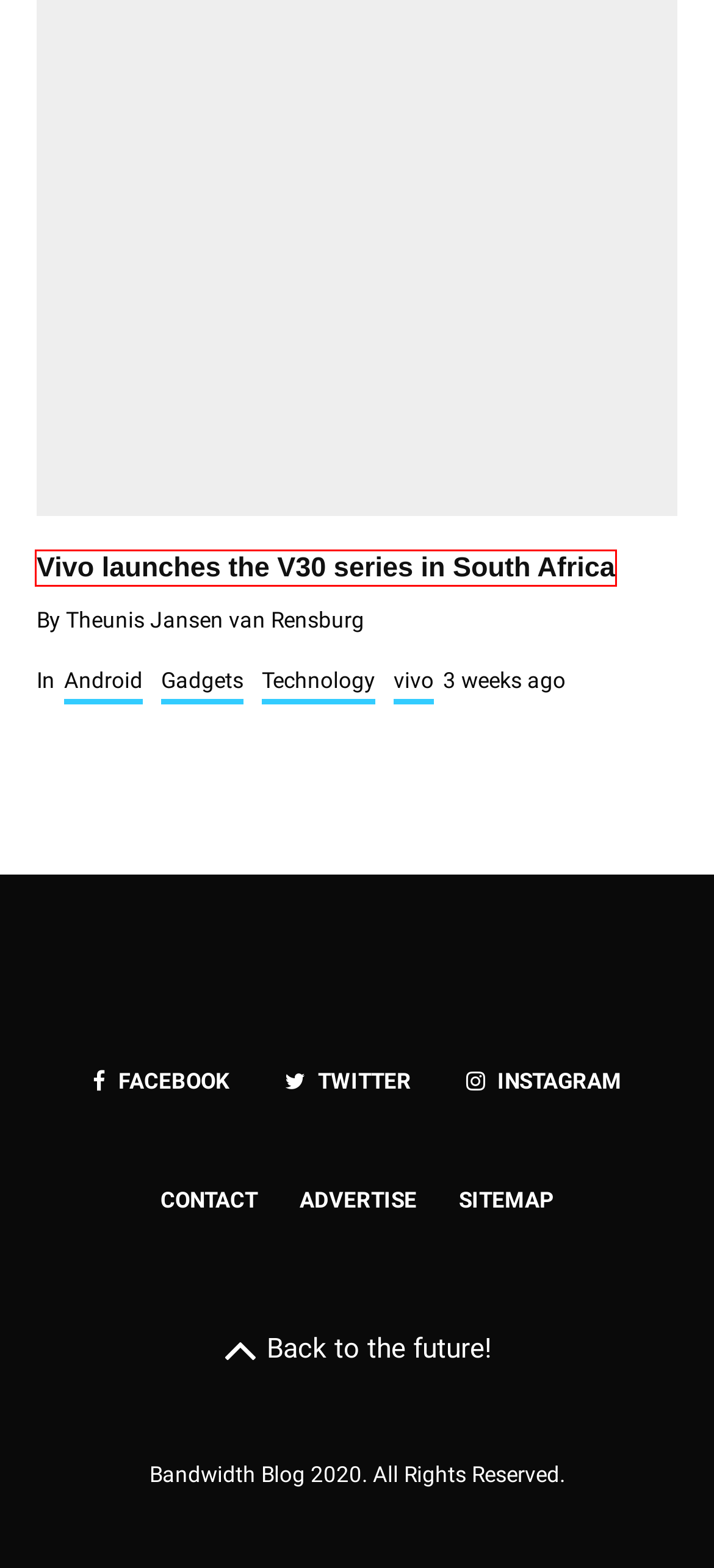You are given a screenshot depicting a webpage with a red bounding box around a UI element. Select the description that best corresponds to the new webpage after clicking the selected element. Here are the choices:
A. Technology Archives - Bandwidth Blog
B. Vivo launches the V30 series in South Africa - Bandwidth Blog
C. Gadgets Archives - Bandwidth Blog
D. Bandwidth Blog On Air â€“ Episode 12
E. Contact Us | Bandwidth Blog - South African technology & gadget news
F. Huawei Archives - Bandwidth Blog
G. vivo Archives - Bandwidth Blog
H. Advertise | Bandwidth Blog - South African technology & gadget news

B